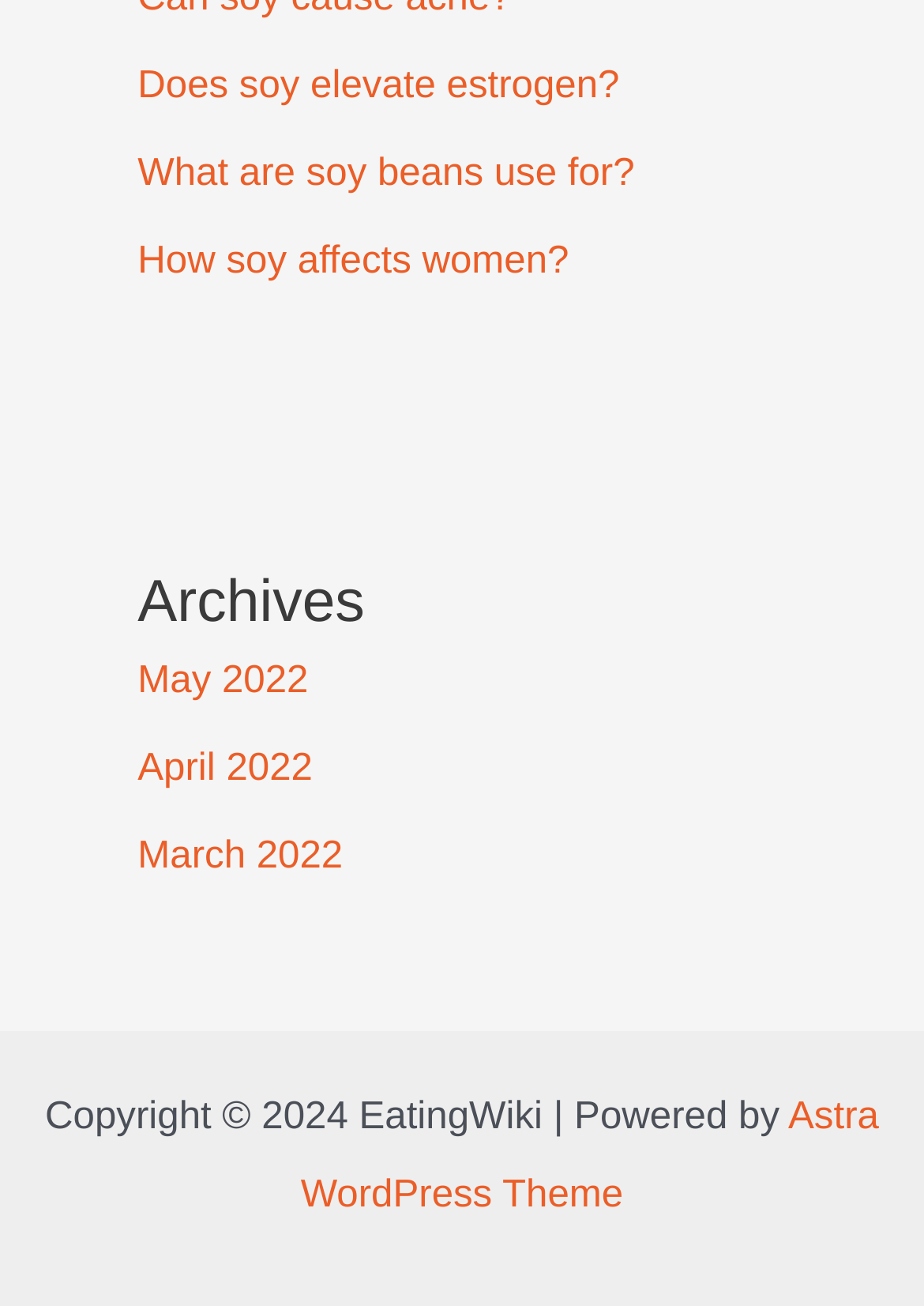Please provide the bounding box coordinate of the region that matches the element description: Center for Latin American Studies. Coordinates should be in the format (top-left x, top-left y, bottom-right x, bottom-right y) and all values should be between 0 and 1.

None